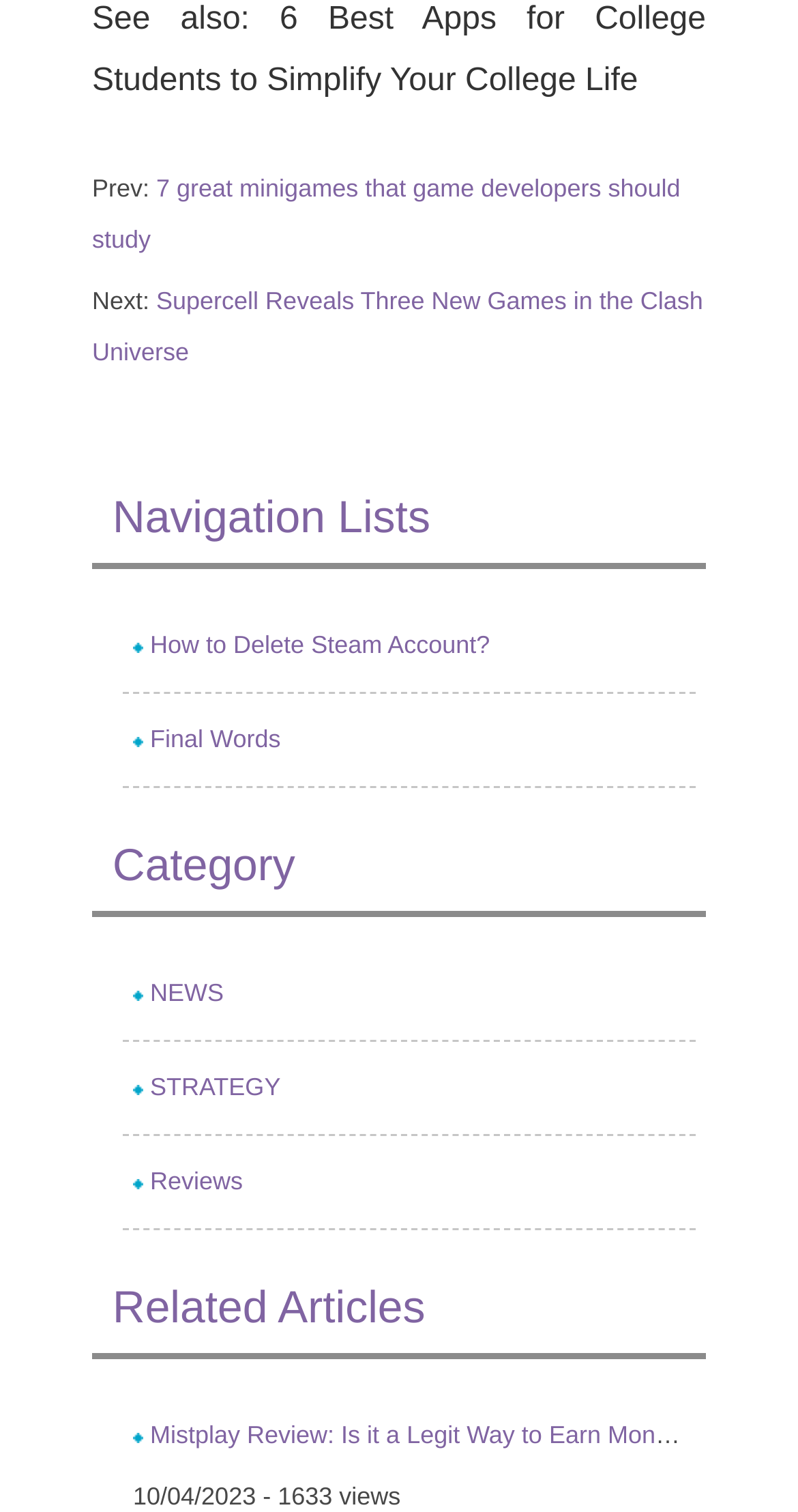How many views did the article get?
Look at the image and answer with only one word or phrase.

1633